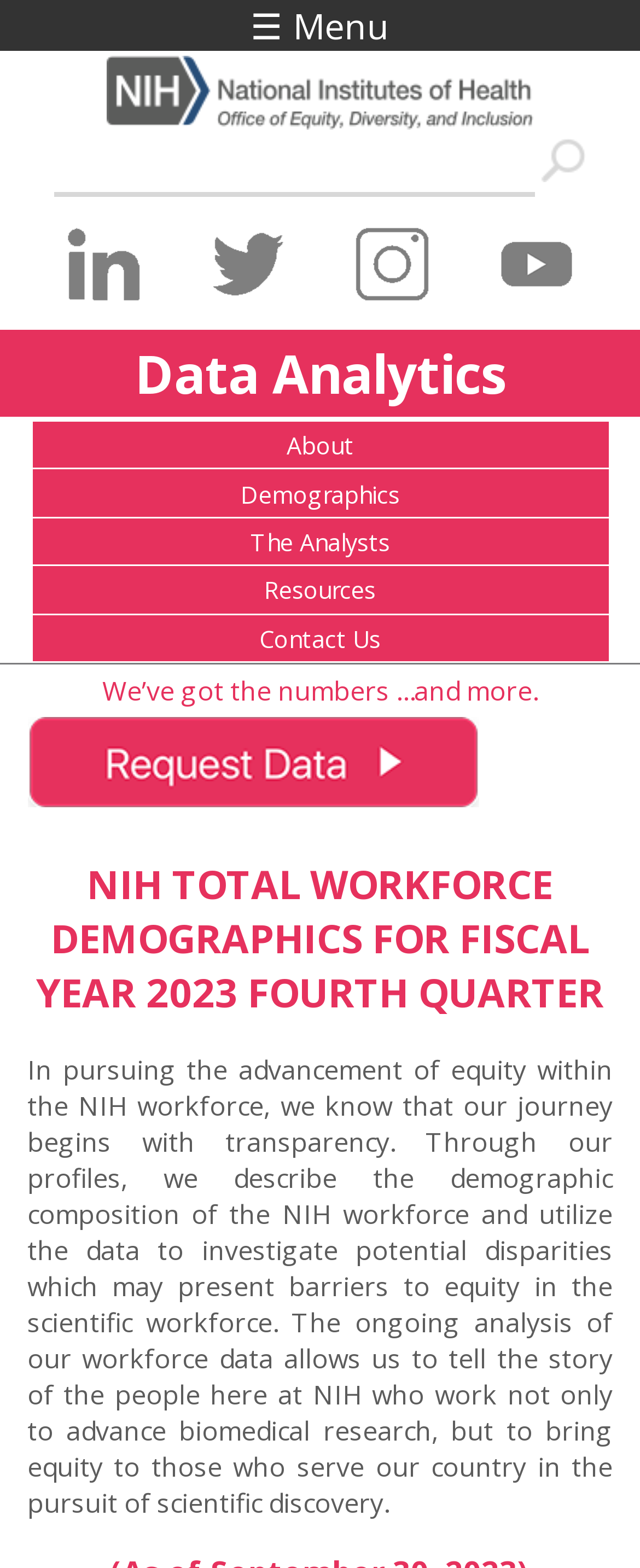Please identify the bounding box coordinates for the region that you need to click to follow this instruction: "Visit LinkedIn page".

[0.098, 0.177, 0.227, 0.2]